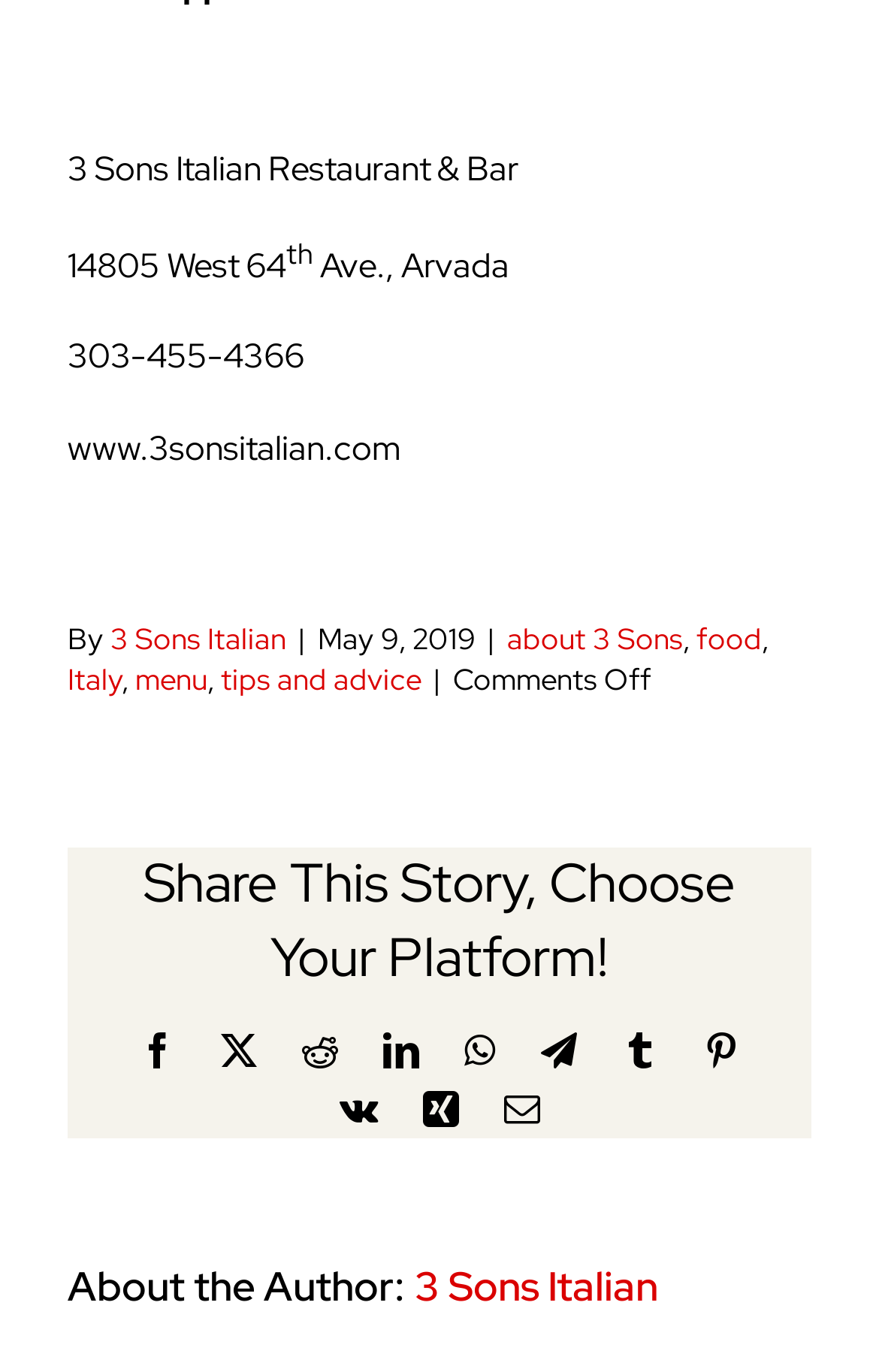What is the phone number of the restaurant?
Using the image, give a concise answer in the form of a single word or short phrase.

303-455-4366